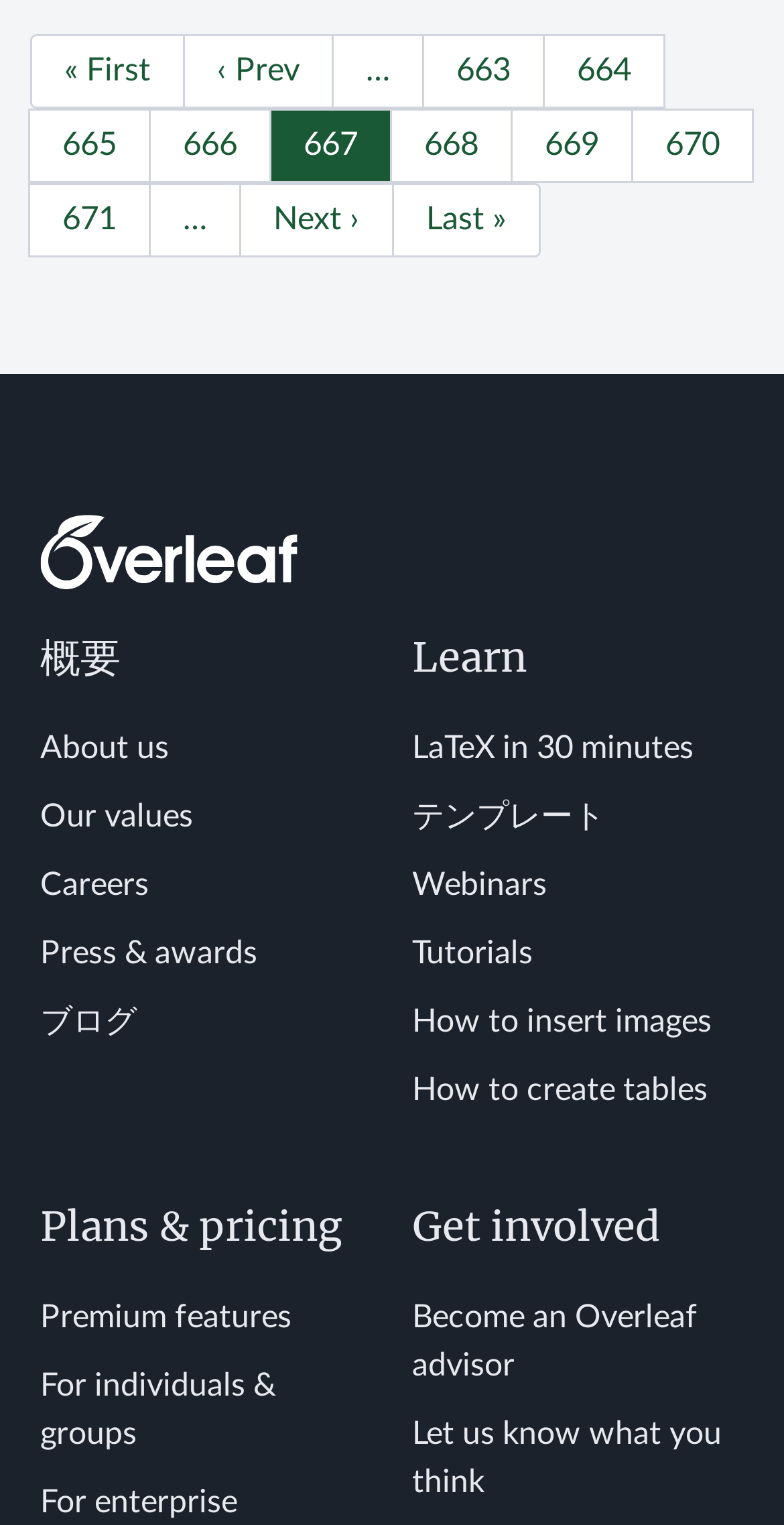Answer the question using only one word or a concise phrase: What is the last page number?

Last »